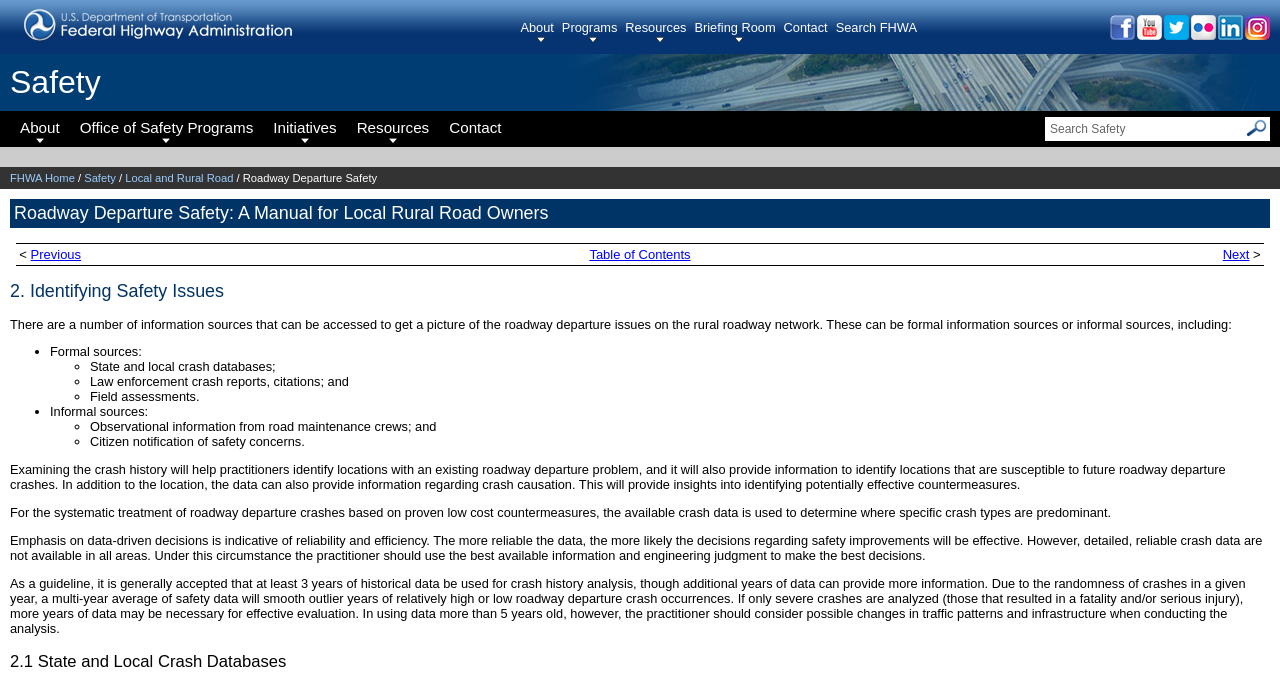Can you show the bounding box coordinates of the region to click on to complete the task described in the instruction: "Search Safety"?

[0.973, 0.169, 0.992, 0.201]